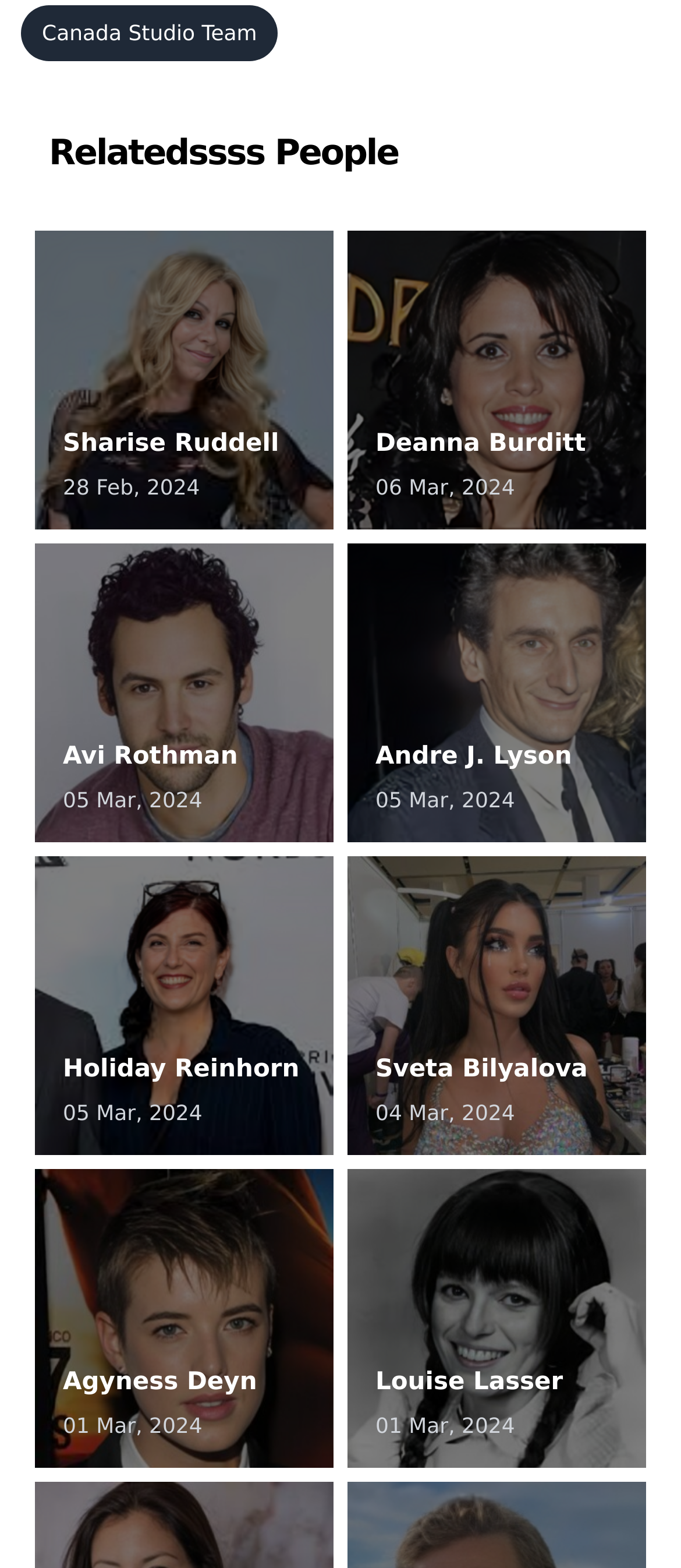Can you find the bounding box coordinates of the area I should click to execute the following instruction: "View Canada Studio Team"?

[0.031, 0.003, 0.408, 0.039]